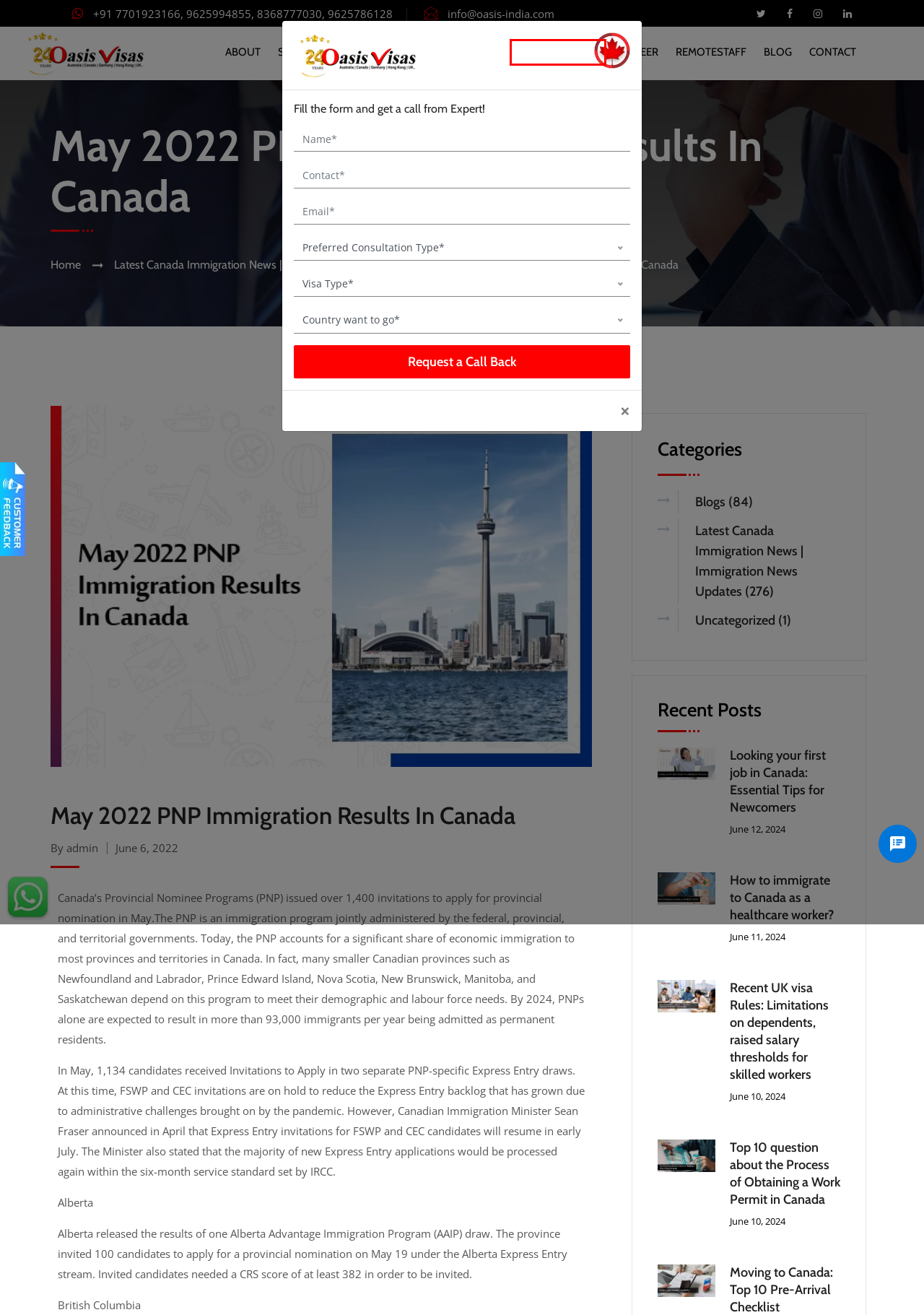You are given a screenshot of a webpage with a red rectangle bounding box around a UI element. Select the webpage description that best matches the new webpage after clicking the element in the bounding box. Here are the candidates:
A. Candidate Login | Oasis Resource Management Pvt. Ltd.
B. Uncategorized | Oasis India
C. Top 10 question about the Process of Obtaining a Work Permit in Canada | Oasis India
D. How to immigrate to Canada as a healthcare worker? | Oasis India
E. Best Immigration Consultants in India
F. About Us | Oasis India
G. Latest Canada Immigration News | Immigration News Updates | Oasis India
H. Blogs | Oasis India

A